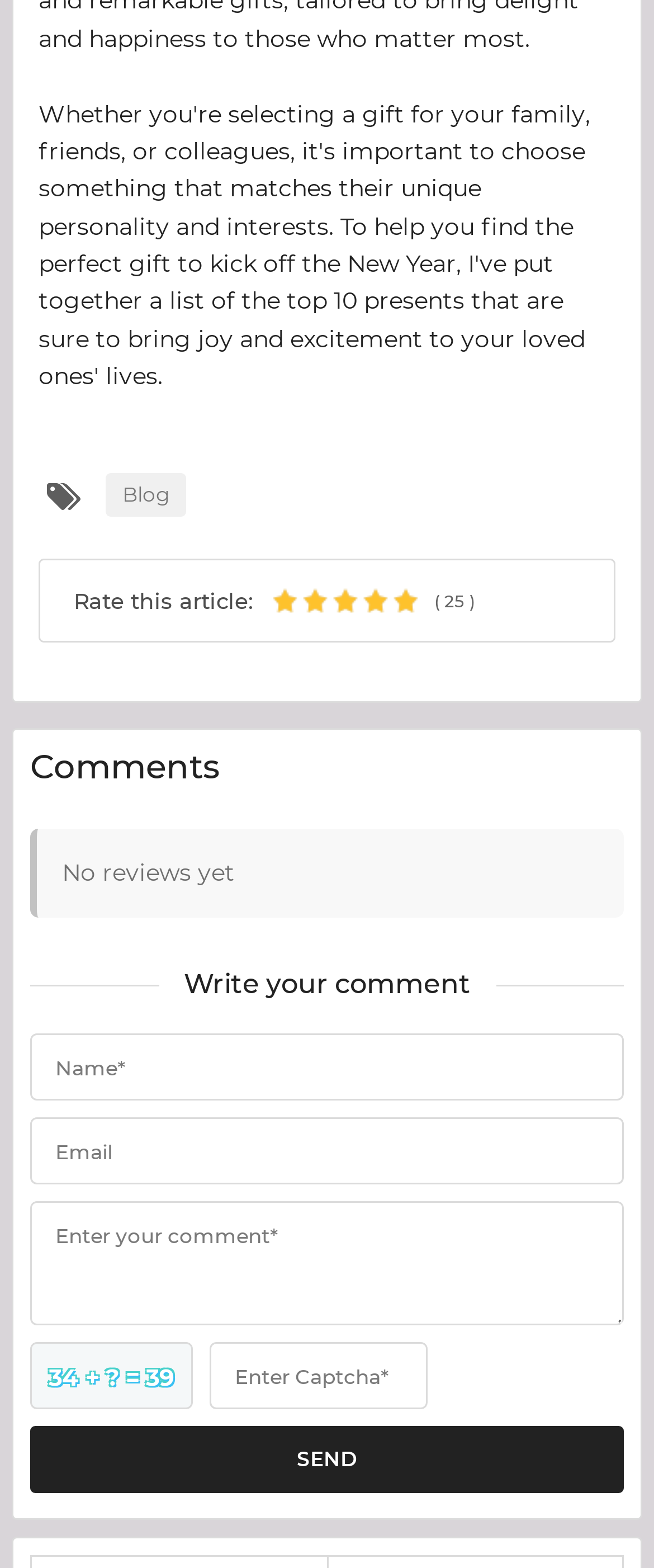How many text boxes are there for commenting?
Provide a one-word or short-phrase answer based on the image.

4